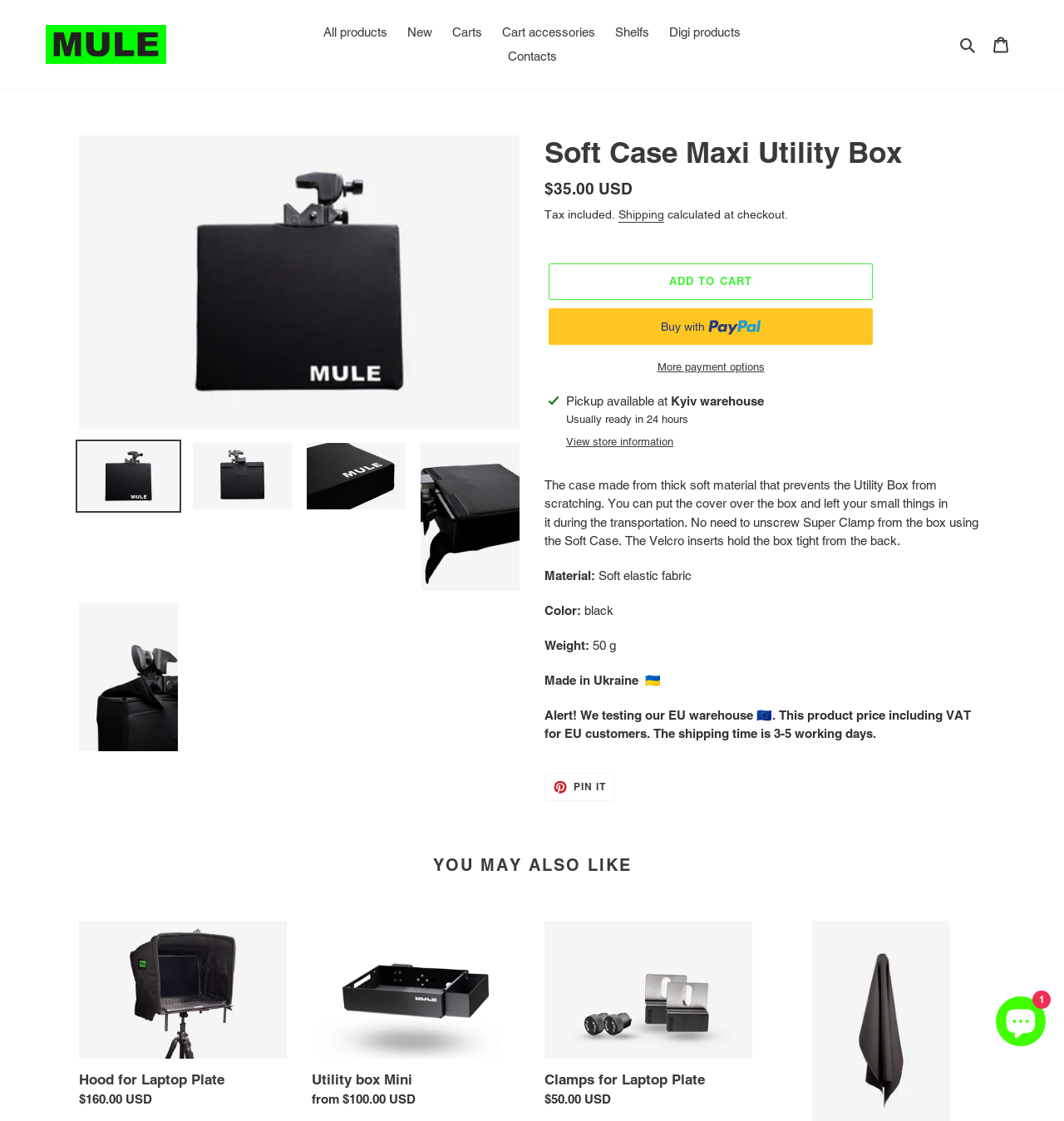Determine the bounding box coordinates for the clickable element required to fulfill the instruction: "View store information". Provide the coordinates as four float numbers between 0 and 1, i.e., [left, top, right, bottom].

[0.532, 0.387, 0.633, 0.401]